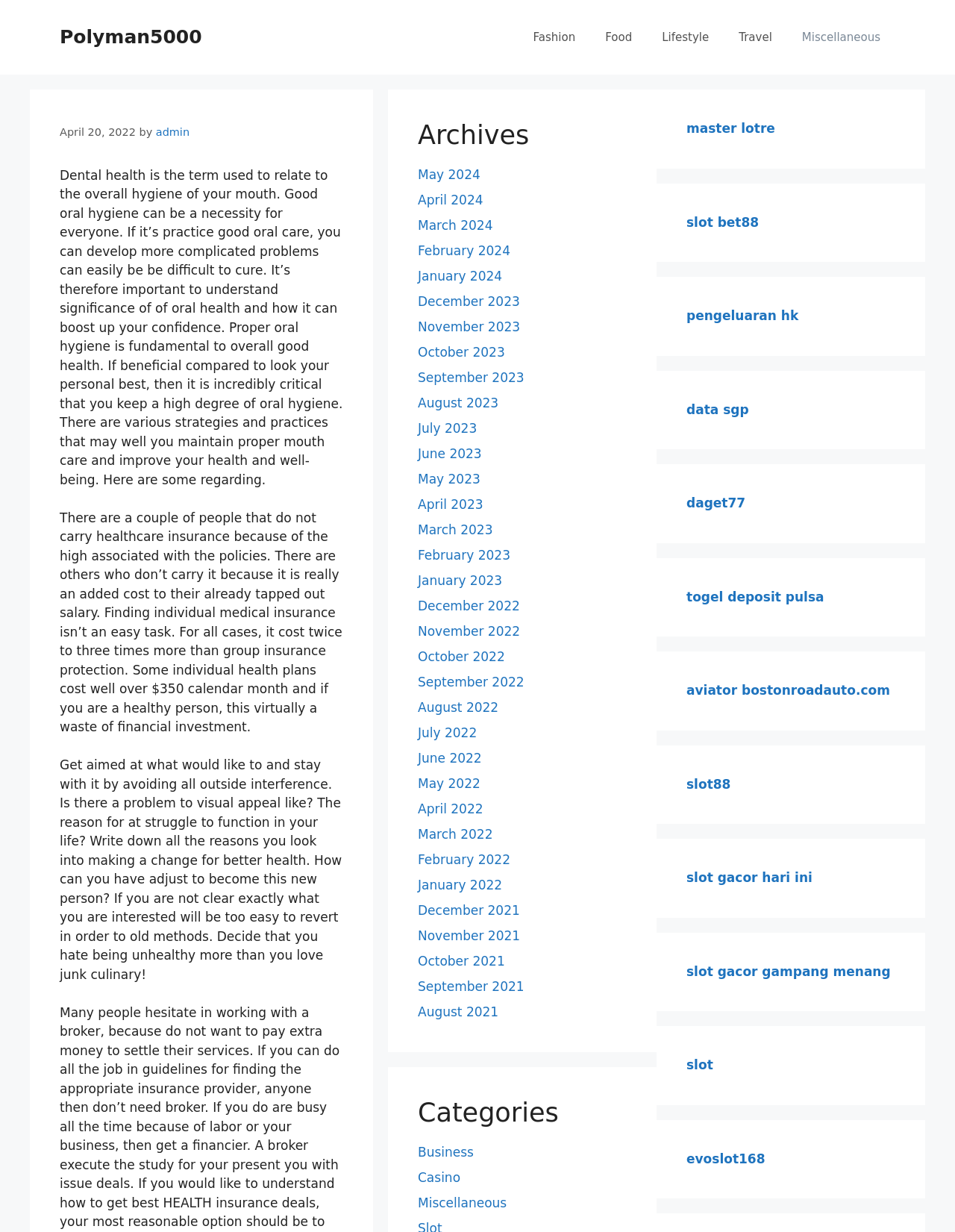Using the provided element description: "Womens Tre Boston Jersey", determine the bounding box coordinates of the corresponding UI element in the screenshot.

None